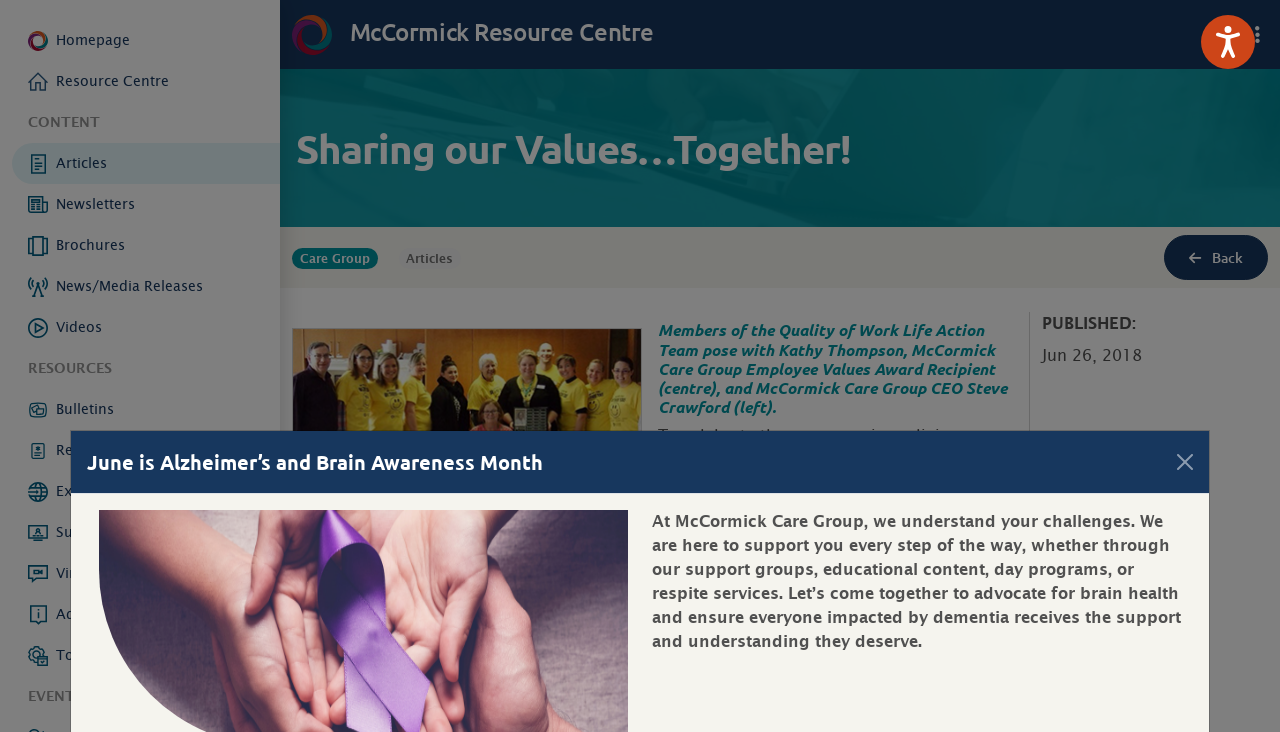Please extract the primary headline from the webpage.

Sharing our Values…Together!